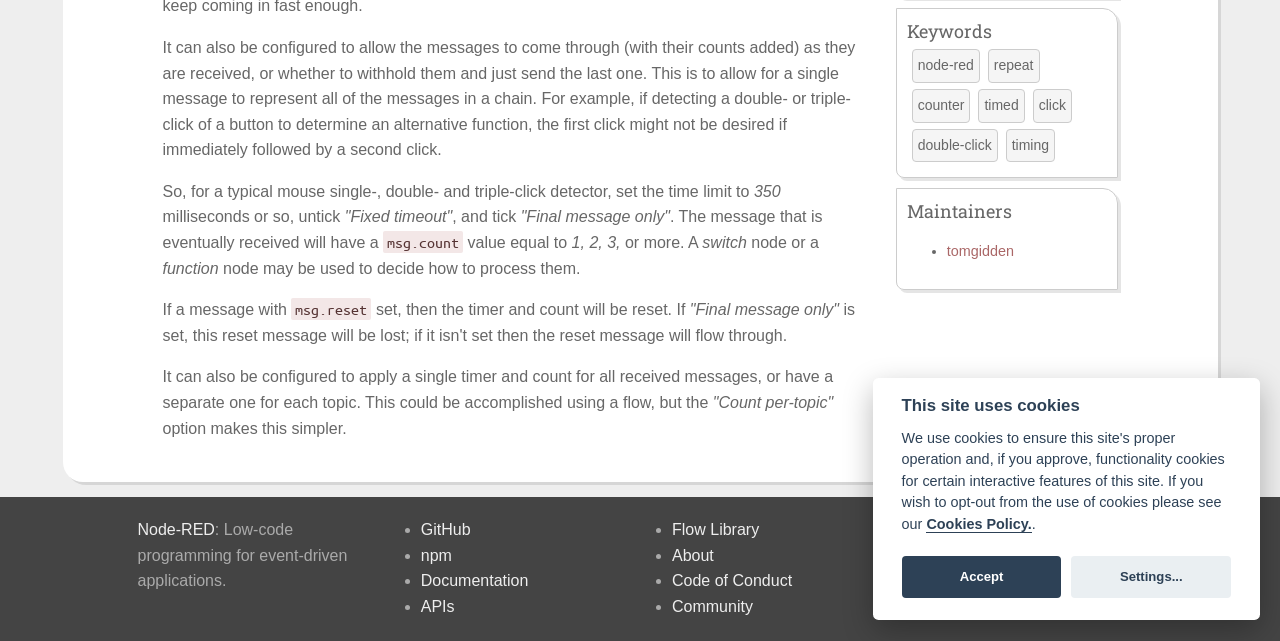Provide the bounding box coordinates for the UI element that is described as: "Code of Conduct".

[0.525, 0.893, 0.619, 0.92]